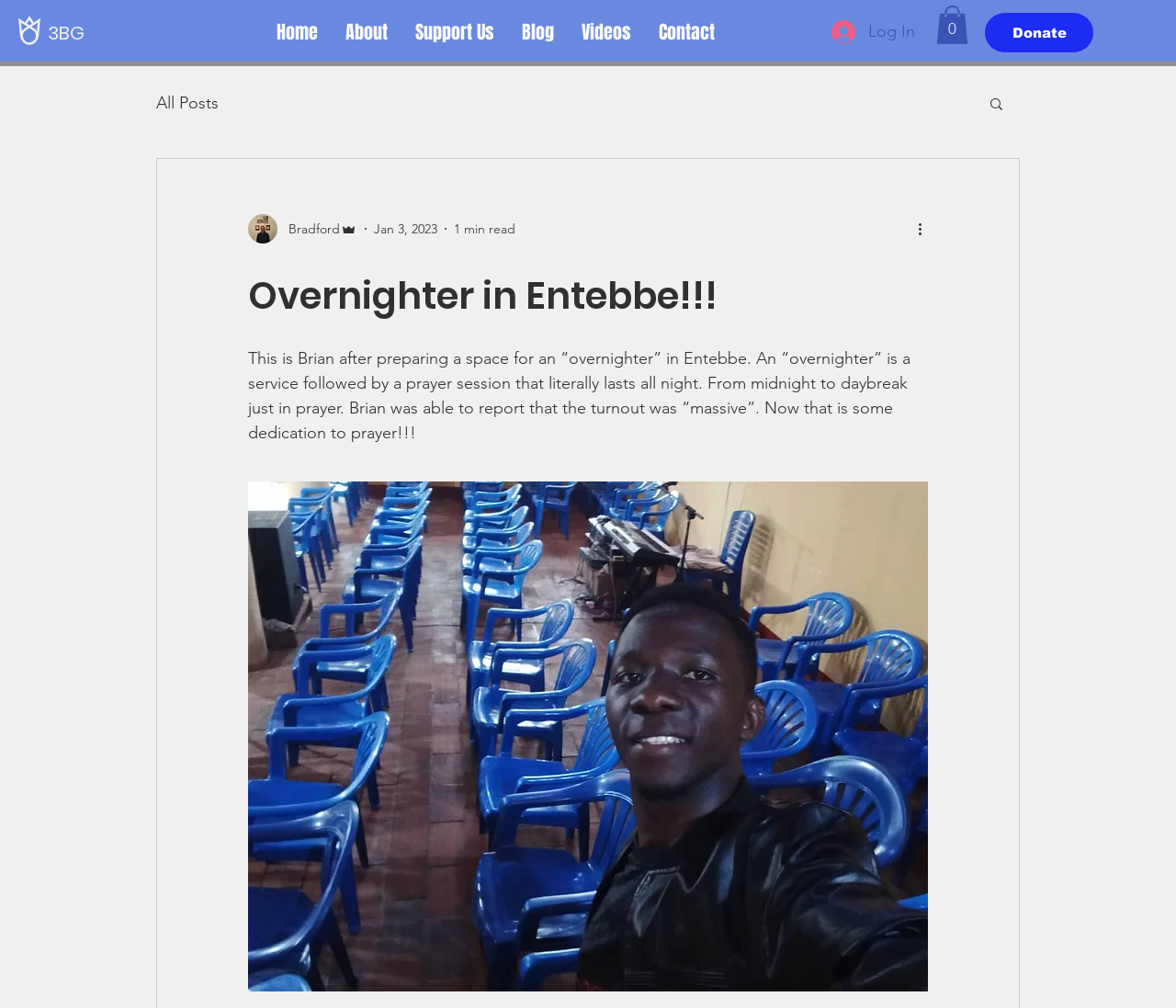Using the format (top-left x, top-left y, bottom-right x, bottom-right y), and given the element description, identify the bounding box coordinates within the screenshot: aria-label="More actions"

[0.778, 0.216, 0.797, 0.238]